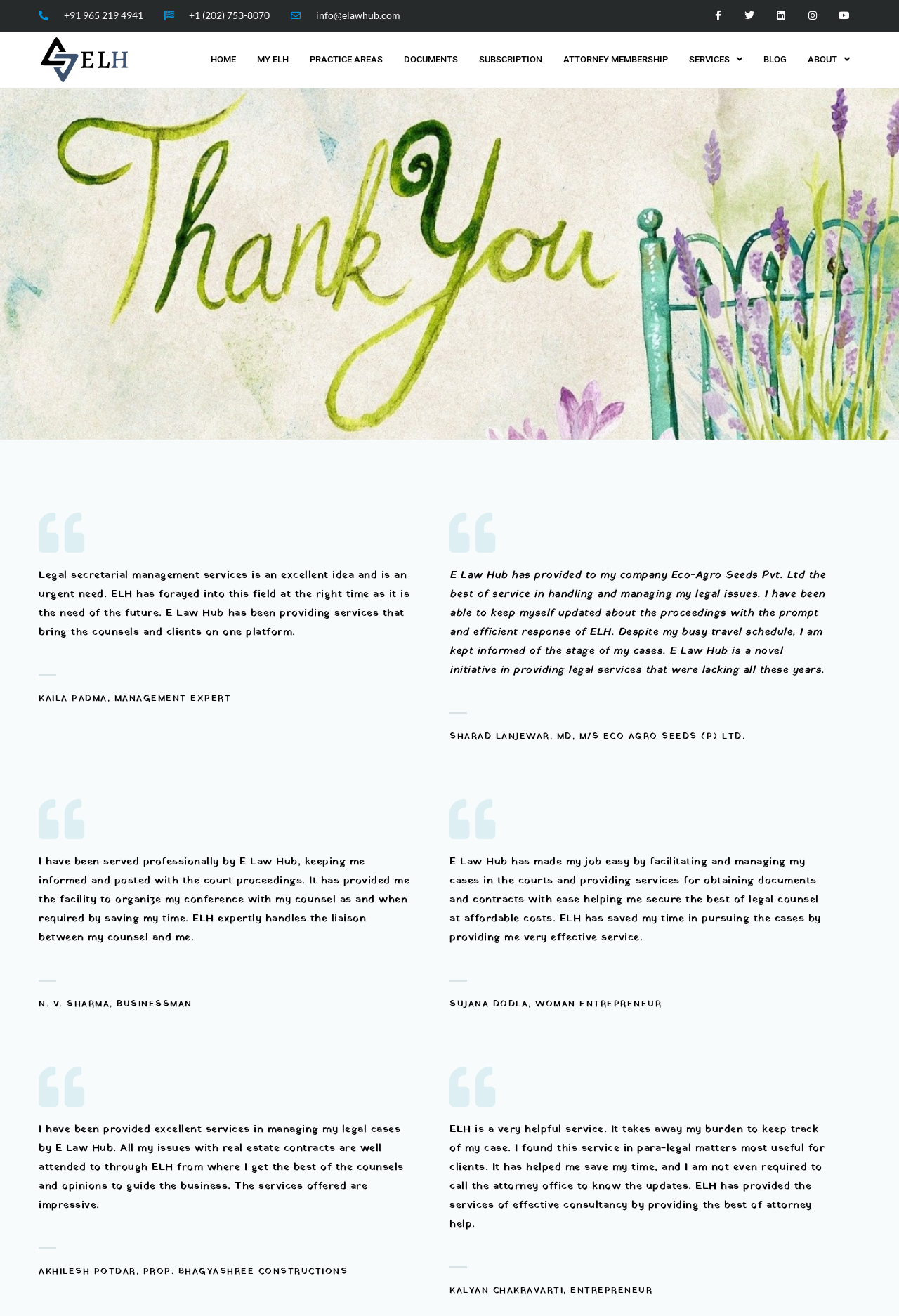Using the information shown in the image, answer the question with as much detail as possible: What is the phone number of E Law Hub?

The phone number of E Law Hub can be found at the top of the webpage, in the first StaticText element, which is '+91 965 219 4941'.